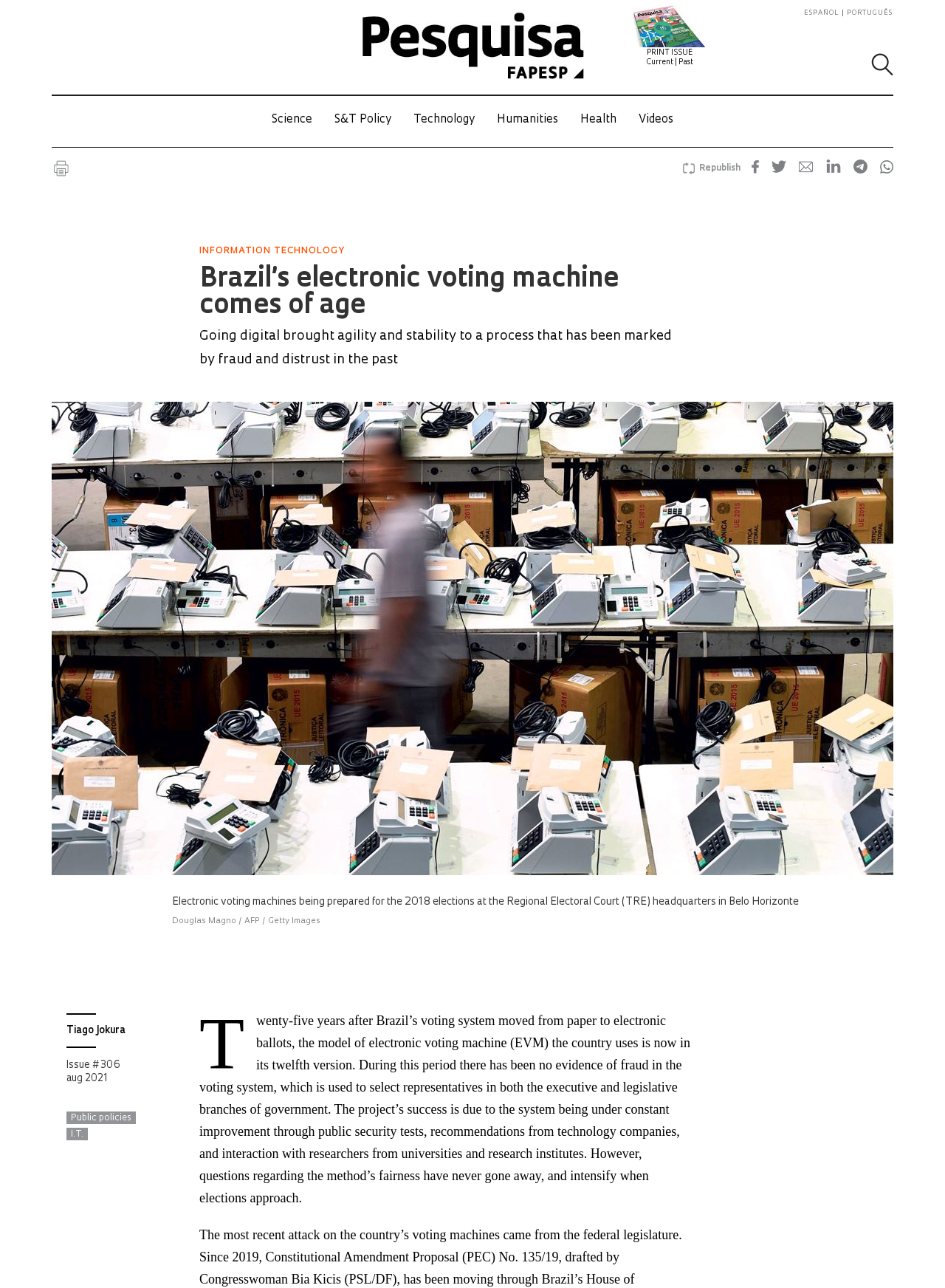Determine the bounding box coordinates for the UI element described. Format the coordinates as (top-left x, top-left y, bottom-right x, bottom-right y) and ensure all values are between 0 and 1. Element description: S&T Policy

[0.354, 0.089, 0.414, 0.097]